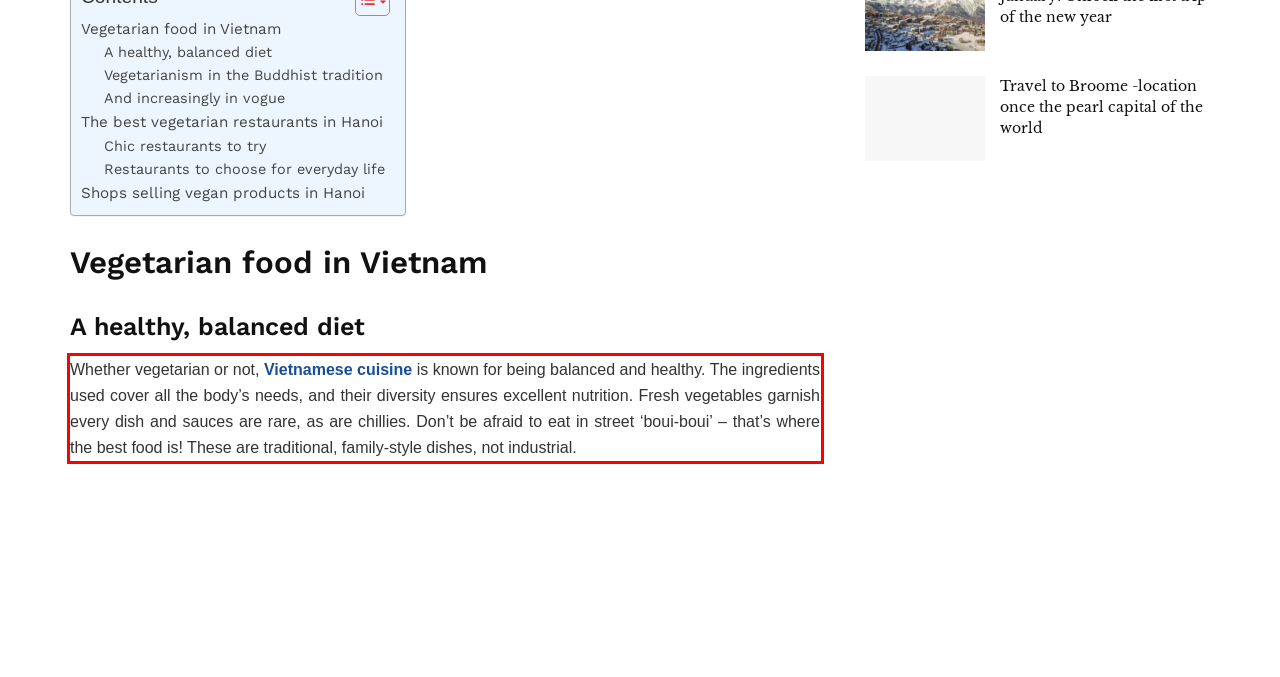Using OCR, extract the text content found within the red bounding box in the given webpage screenshot.

Whether vegetarian or not, Vietnamese cuisine is known for being balanced and healthy. The ingredients used cover all the body’s needs, and their diversity ensures excellent nutrition. Fresh vegetables garnish every dish and sauces are rare, as are chillies. Don’t be afraid to eat in street ‘boui-boui’ – that’s where the best food is! These are traditional, family-style dishes, not industrial.